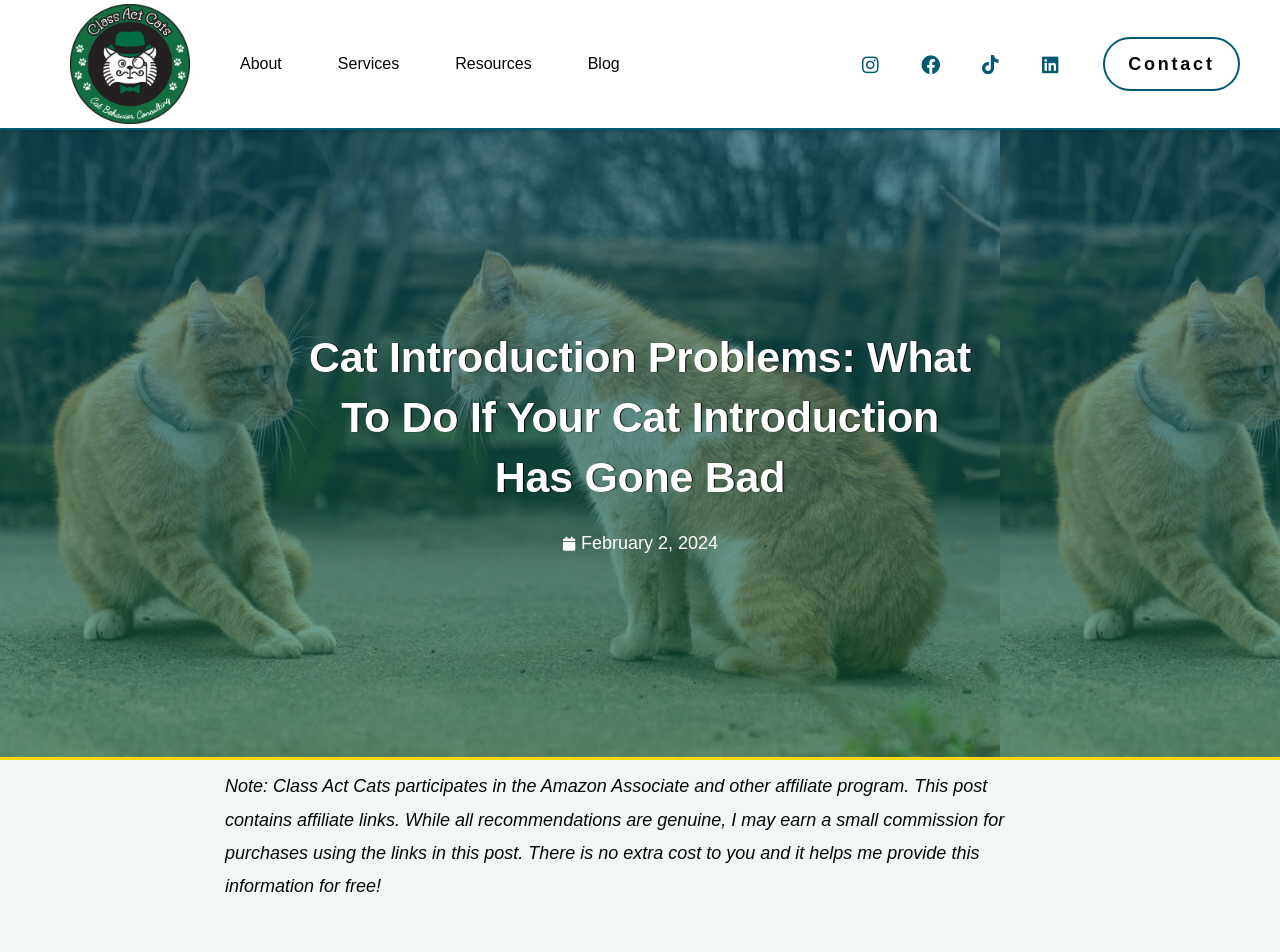Provide a single word or phrase answer to the question: 
How many social media links are there?

4